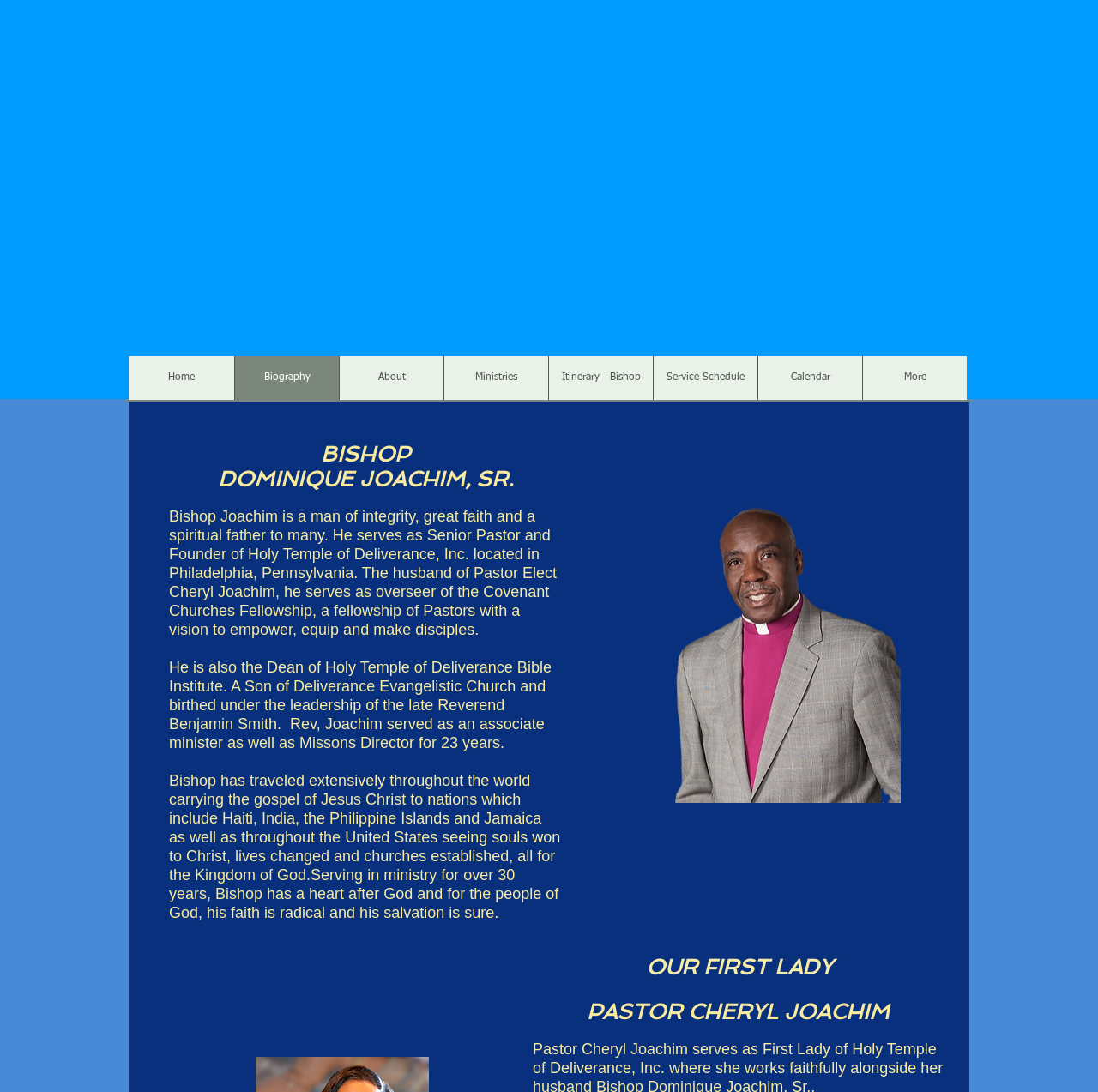How many years has Bishop Joachim been in ministry?
Examine the webpage screenshot and provide an in-depth answer to the question.

According to the text, Bishop Joachim has been serving in ministry for over 30 years, during which he has traveled extensively throughout the world carrying the gospel of Jesus Christ.